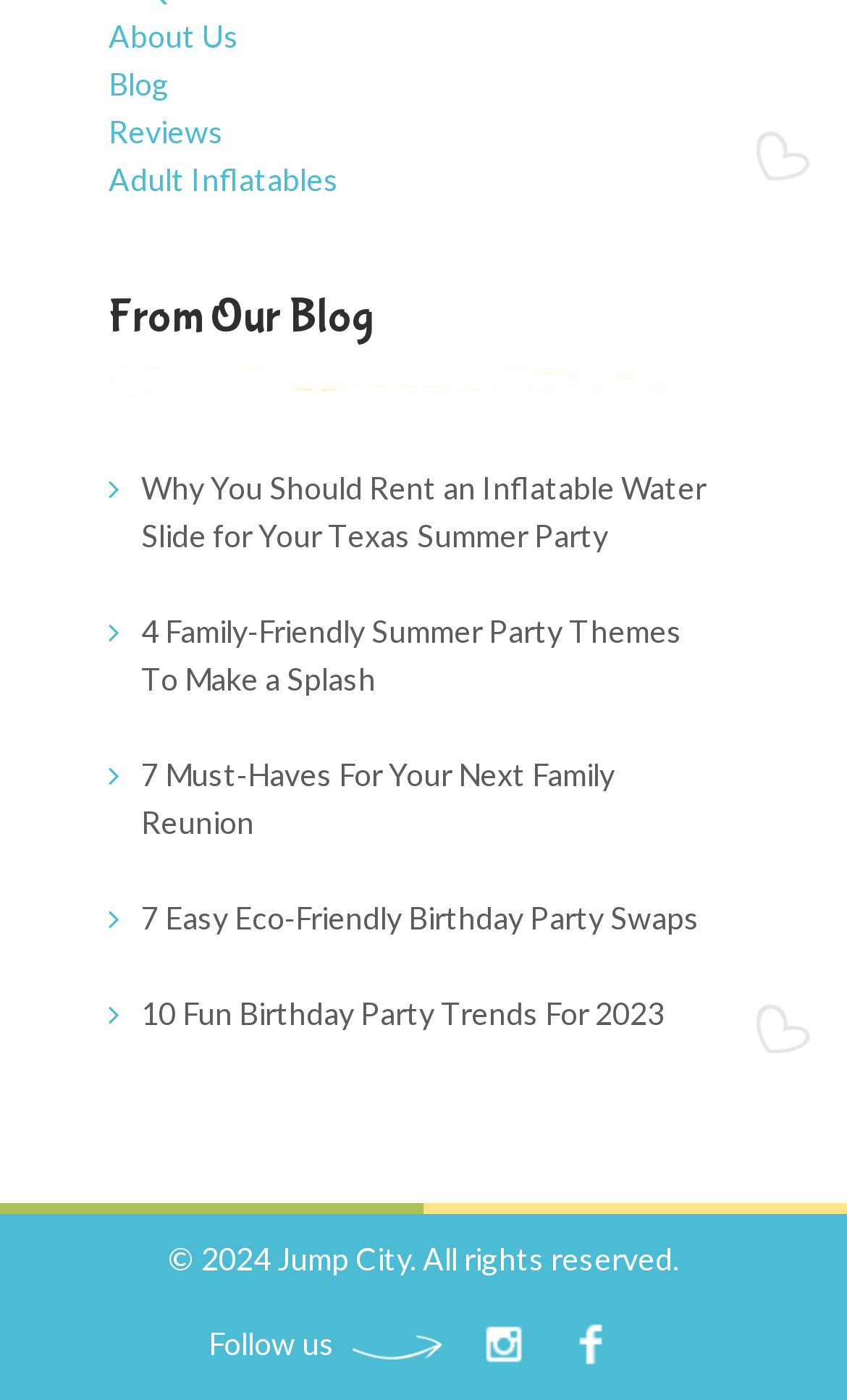Please specify the bounding box coordinates for the clickable region that will help you carry out the instruction: "Send an email to Alan Adler".

None